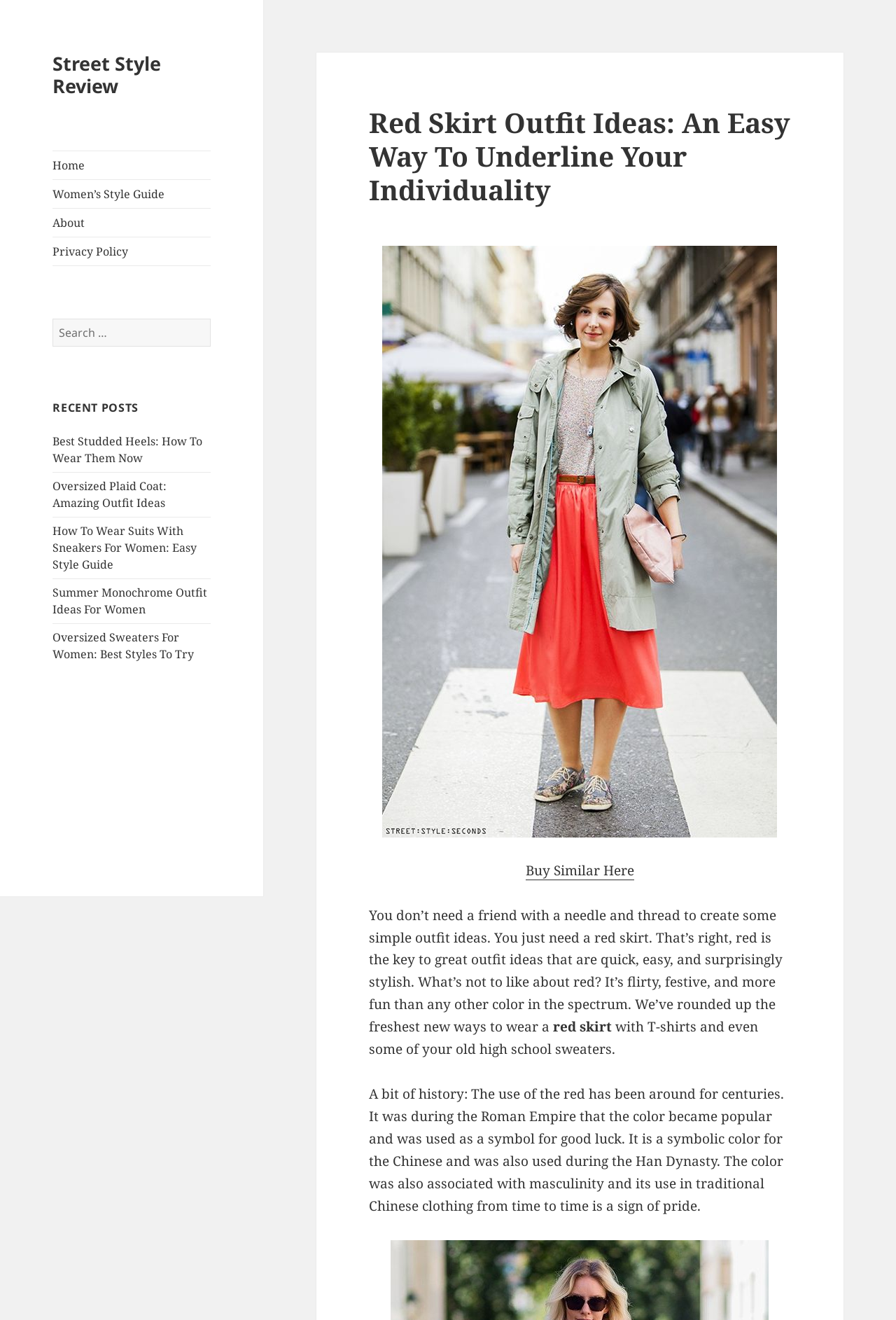Locate the bounding box coordinates of the region to be clicked to comply with the following instruction: "Search for something". The coordinates must be four float numbers between 0 and 1, in the form [left, top, right, bottom].

[0.059, 0.241, 0.235, 0.263]